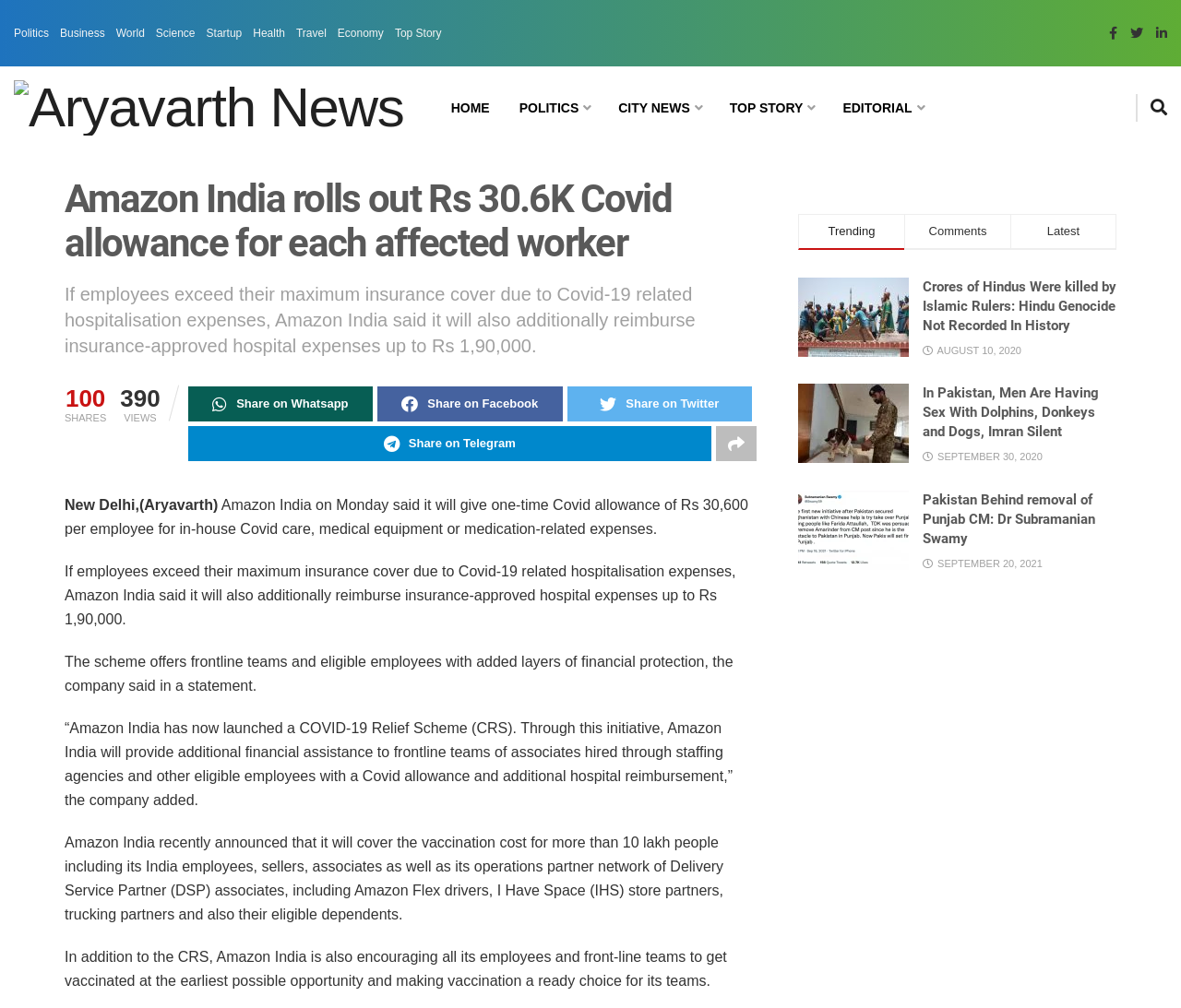Based on the element description parent_node: Share on Whatsapp, identify the bounding box coordinates for the UI element. The coordinates should be in the format (top-left x, top-left y, bottom-right x, bottom-right y) and within the 0 to 1 range.

[0.606, 0.423, 0.641, 0.458]